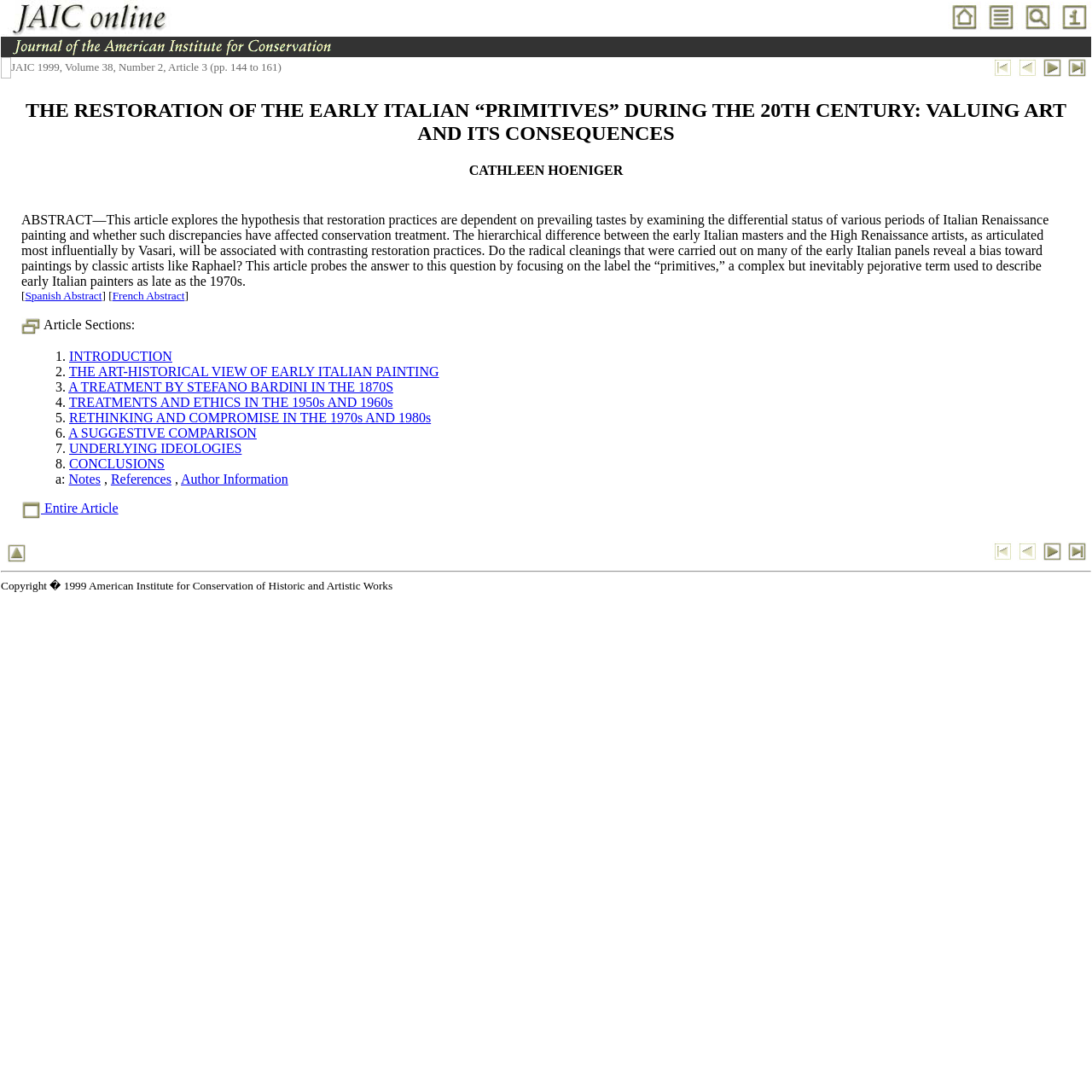From the given element description: "INTRODUCTION", find the bounding box for the UI element. Provide the coordinates as four float numbers between 0 and 1, in the order [left, top, right, bottom].

[0.063, 0.319, 0.158, 0.332]